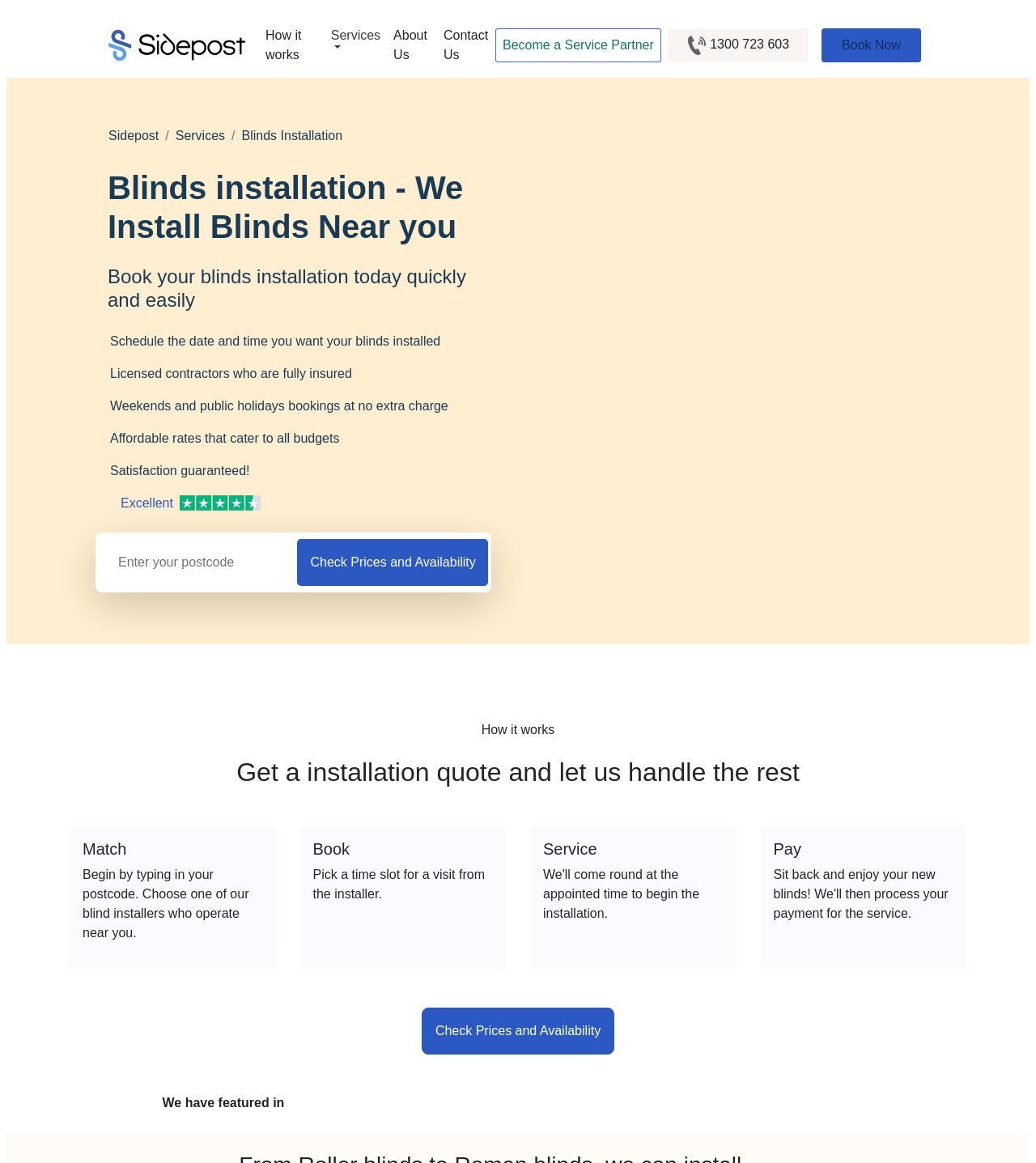From the element description: "Services", extract the bounding box coordinates of the UI element. The coordinates should be expressed as four float numbers between 0 and 1, in the order [left, top, right, bottom].

[0.313, 0.017, 0.374, 0.047]